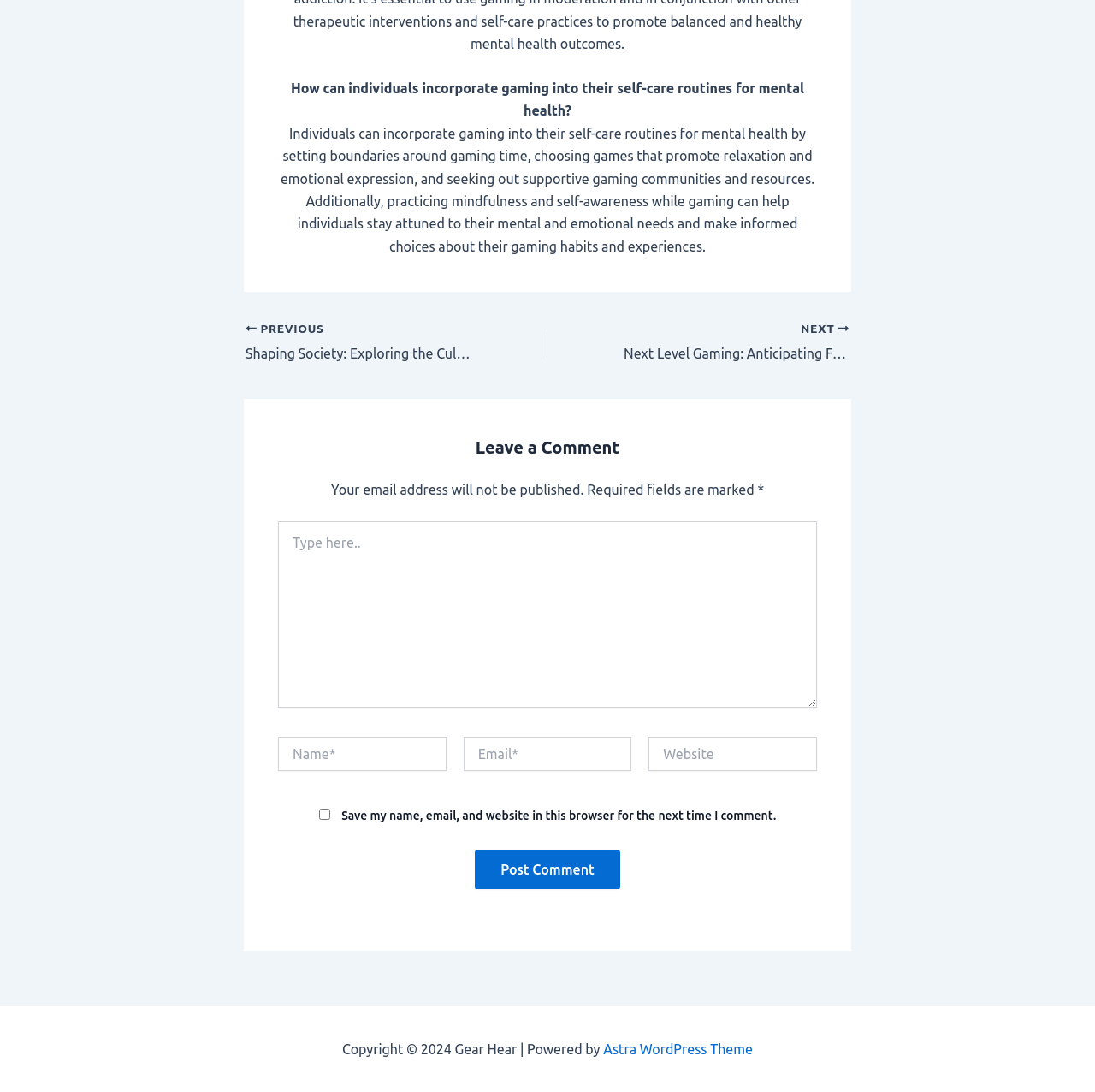What is the name of the WordPress theme used by the website?
Please use the image to provide an in-depth answer to the question.

The name of the WordPress theme used by the website can be found in the static text 'Copyright © 2024 Gear Hear | Powered by Astra WordPress Theme' at the bottom of the webpage.